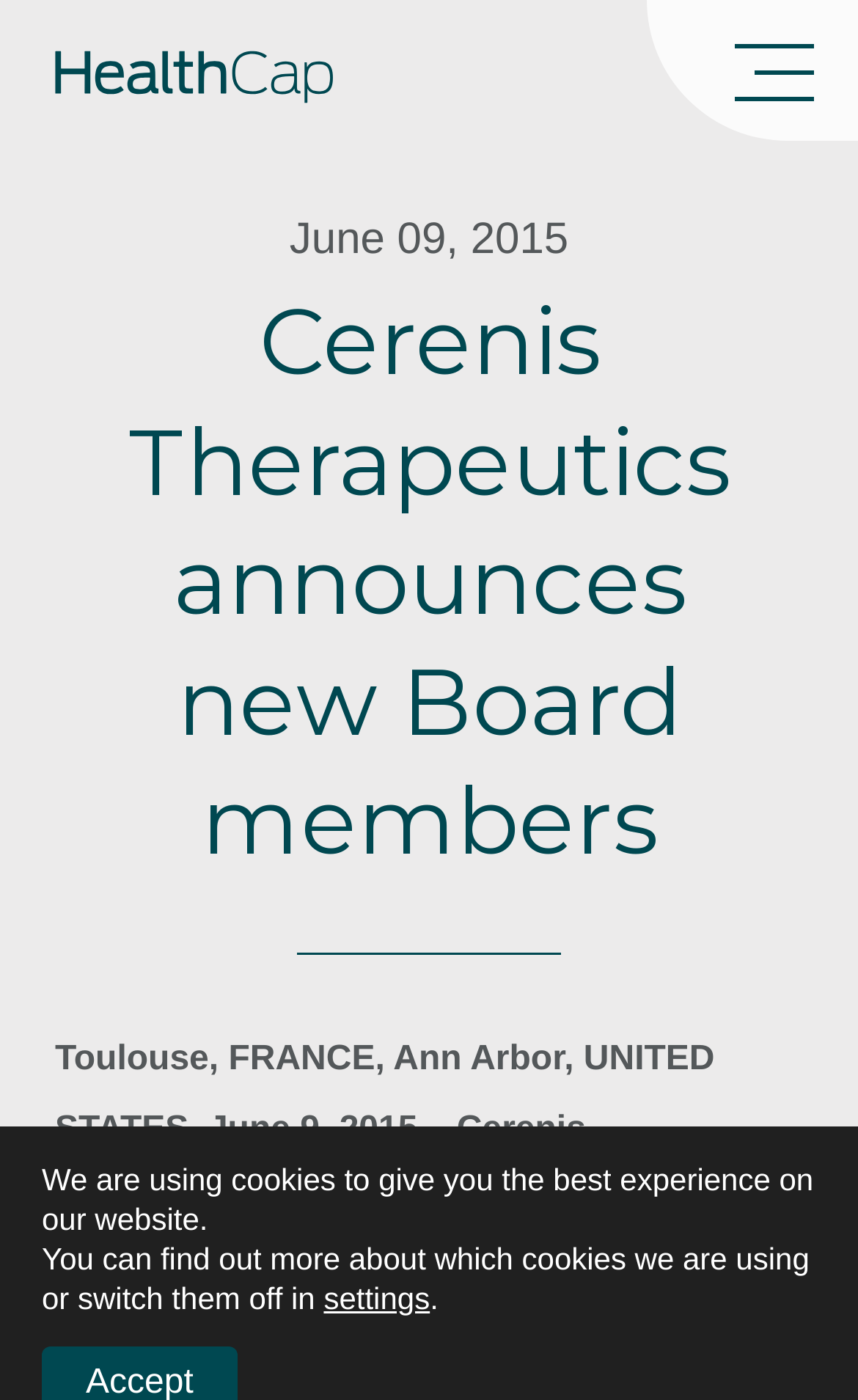How many new Board members are announced?
Carefully analyze the image and provide a thorough answer to the question.

I looked at the heading 'Cerenis Therapeutics announces new Board members' but it does not specify the number of new Board members. The webpage does not provide this information.